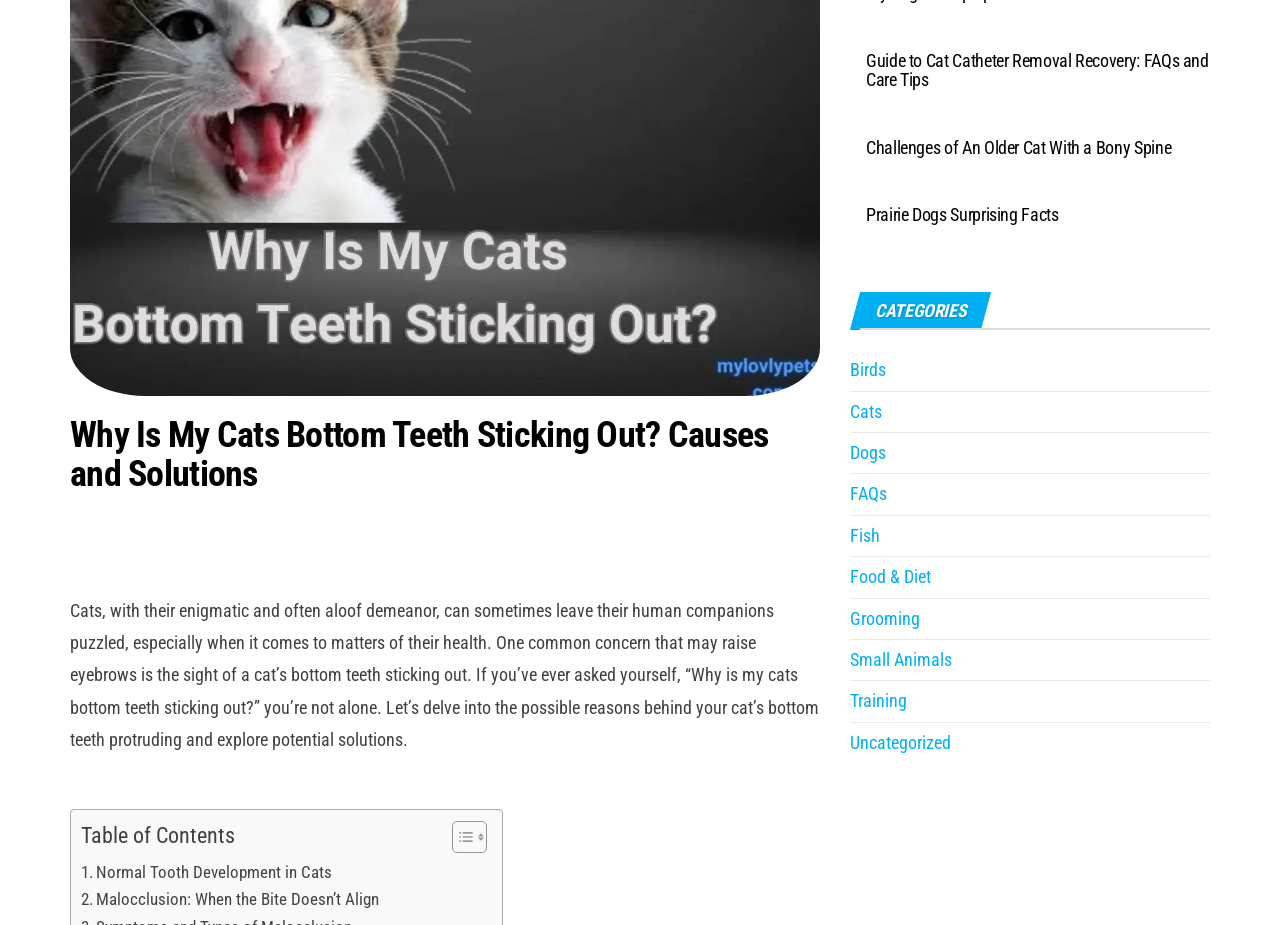Identify and provide the bounding box for the element described by: "Small Animals".

[0.664, 0.702, 0.744, 0.724]